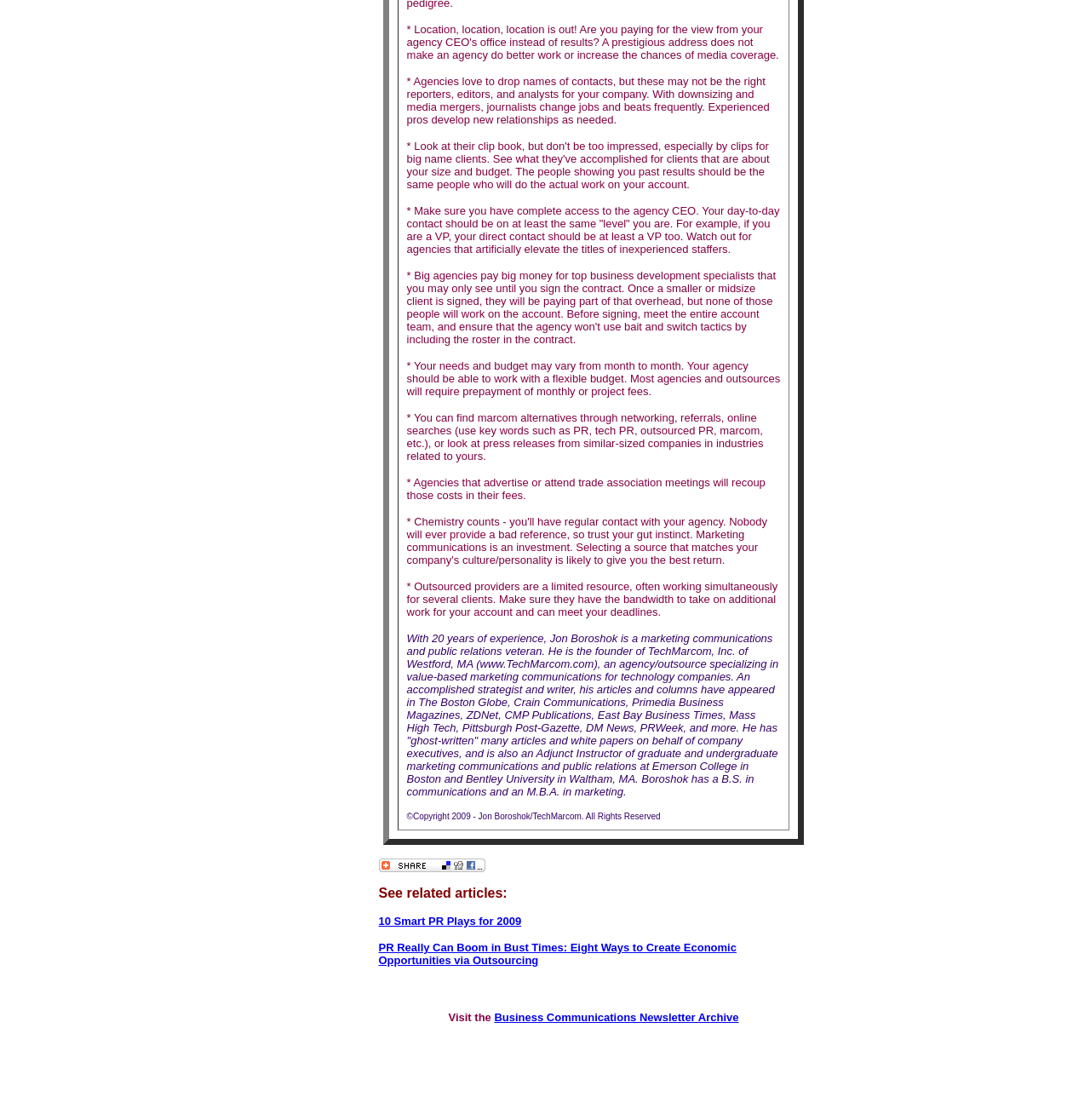Provide a short answer using a single word or phrase for the following question: 
What is the text to the left of the 'Business Communications Newsletter Archive' link?

Visit the